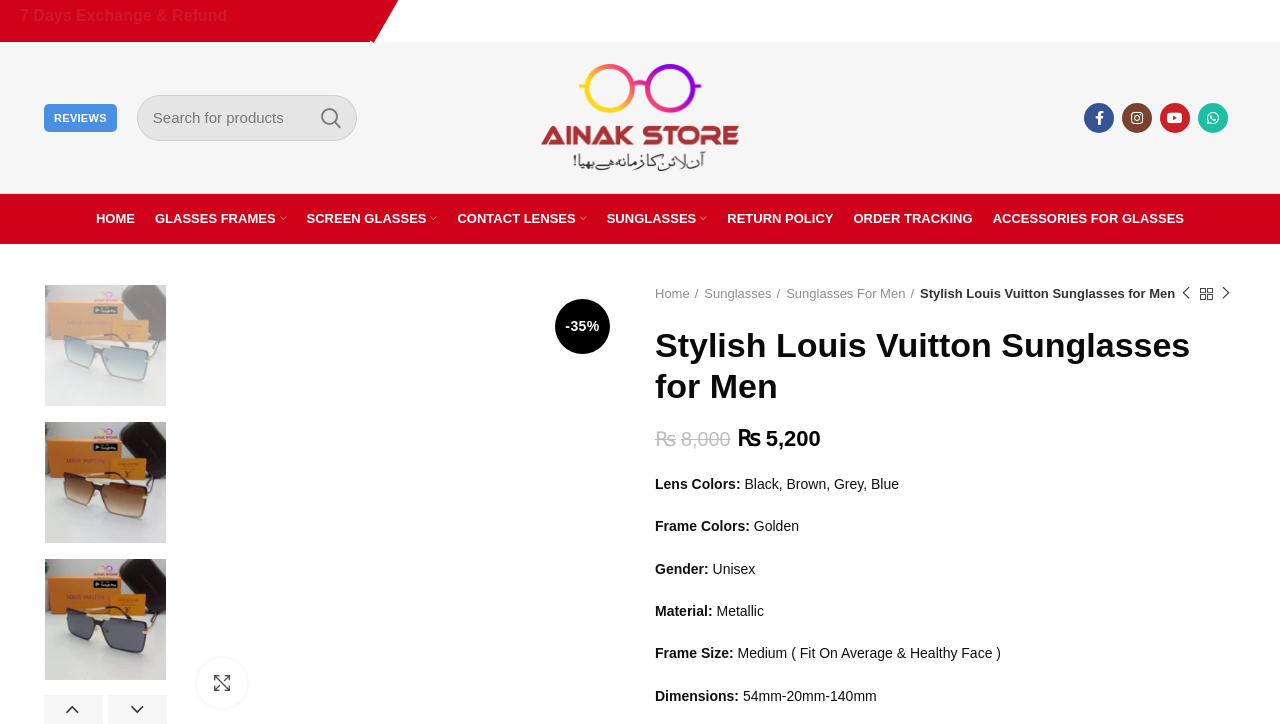Answer the question in a single word or phrase:
What is the exchange and refund policy?

7 Days